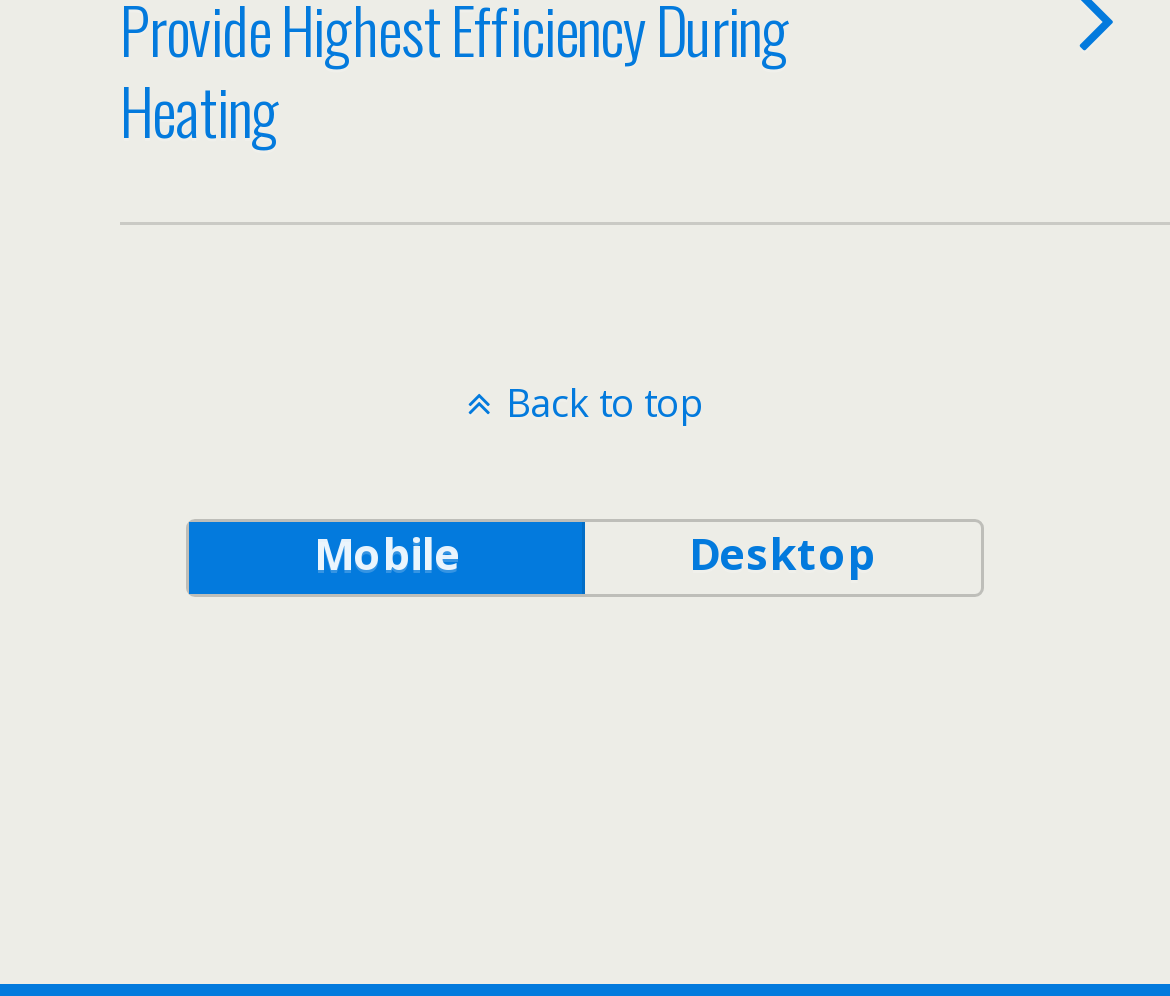Based on the element description "Back to top", predict the bounding box coordinates of the UI element.

[0.0, 0.377, 1.0, 0.431]